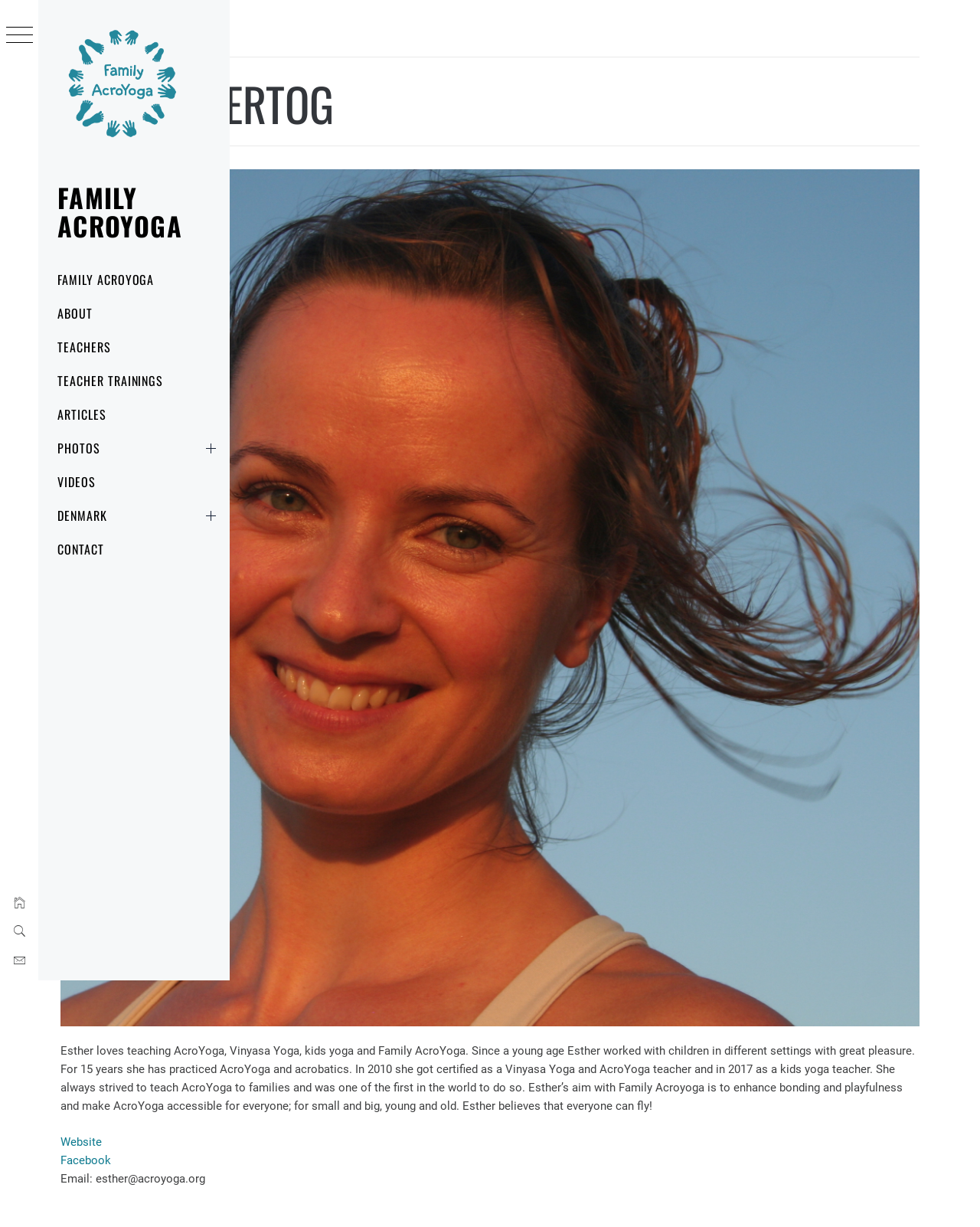Locate the bounding box coordinates of the area you need to click to fulfill this instruction: 'Visit the Facebook page'. The coordinates must be in the form of four float numbers ranging from 0 to 1: [left, top, right, bottom].

[0.296, 0.783, 0.348, 0.794]